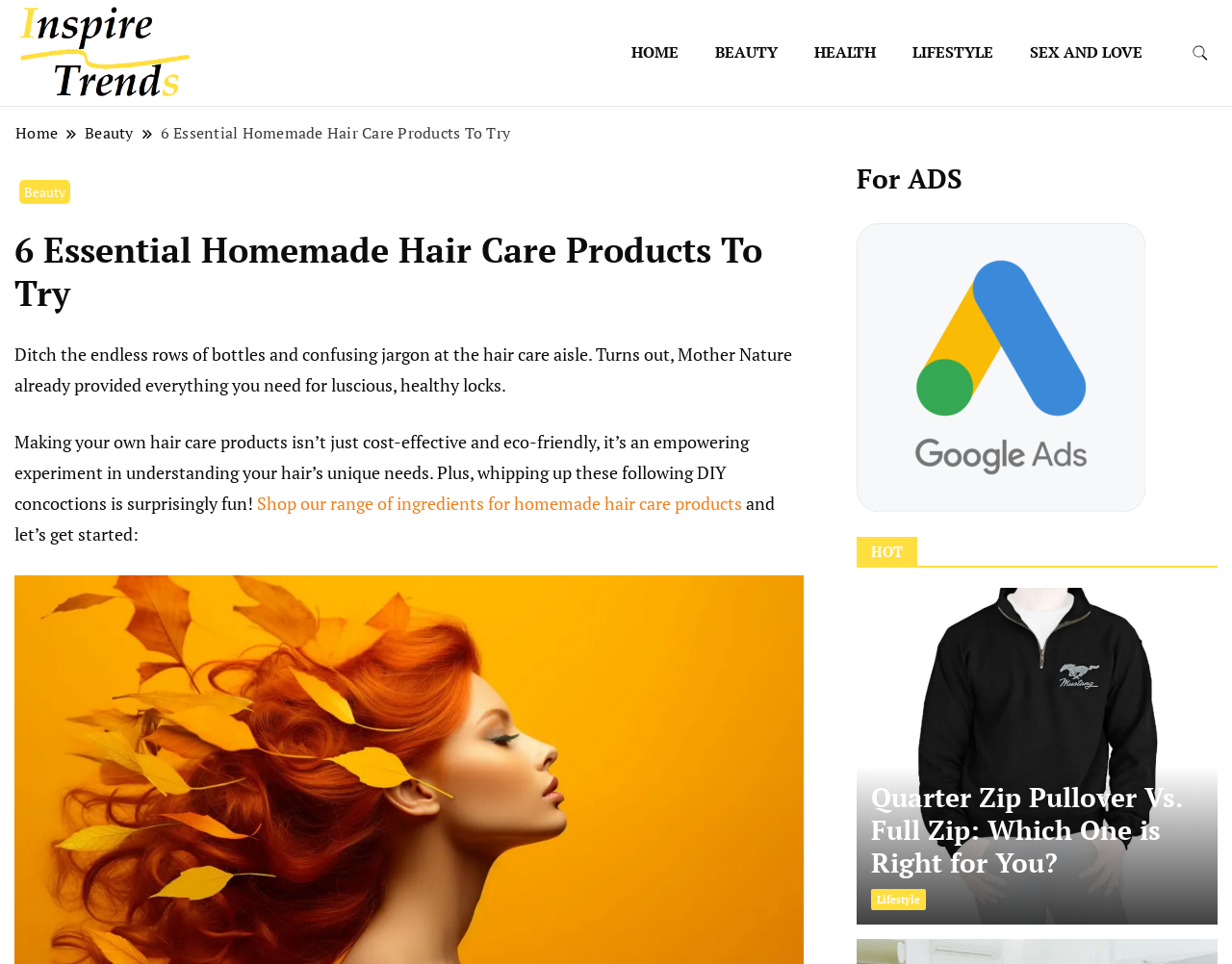Respond to the question below with a single word or phrase:
How many main sections are there on this webpage?

3